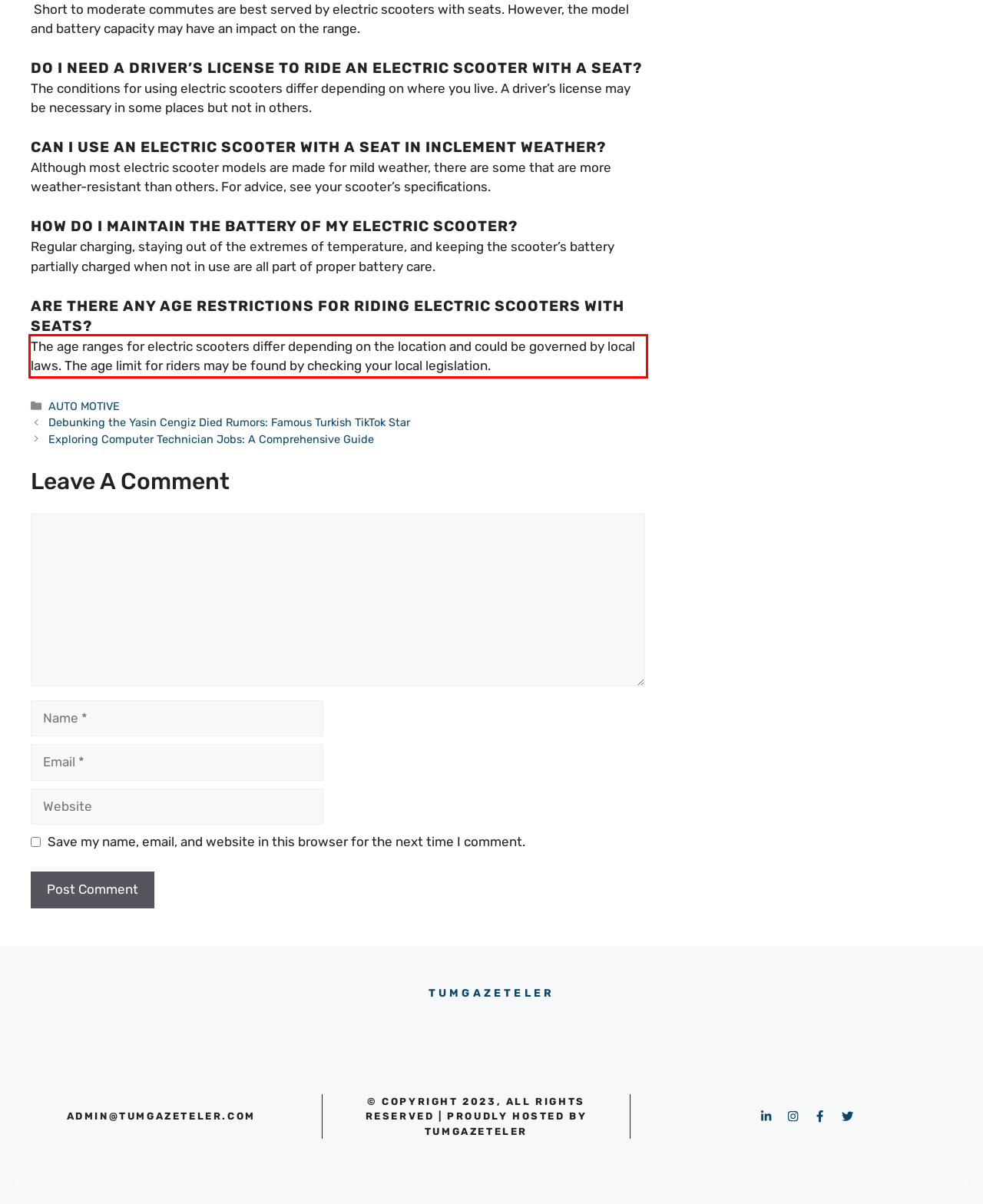You are presented with a webpage screenshot featuring a red bounding box. Perform OCR on the text inside the red bounding box and extract the content.

The age ranges for electric scooters differ depending on the location and could be governed by local laws. The age limit for riders may be found by checking your local legislation.